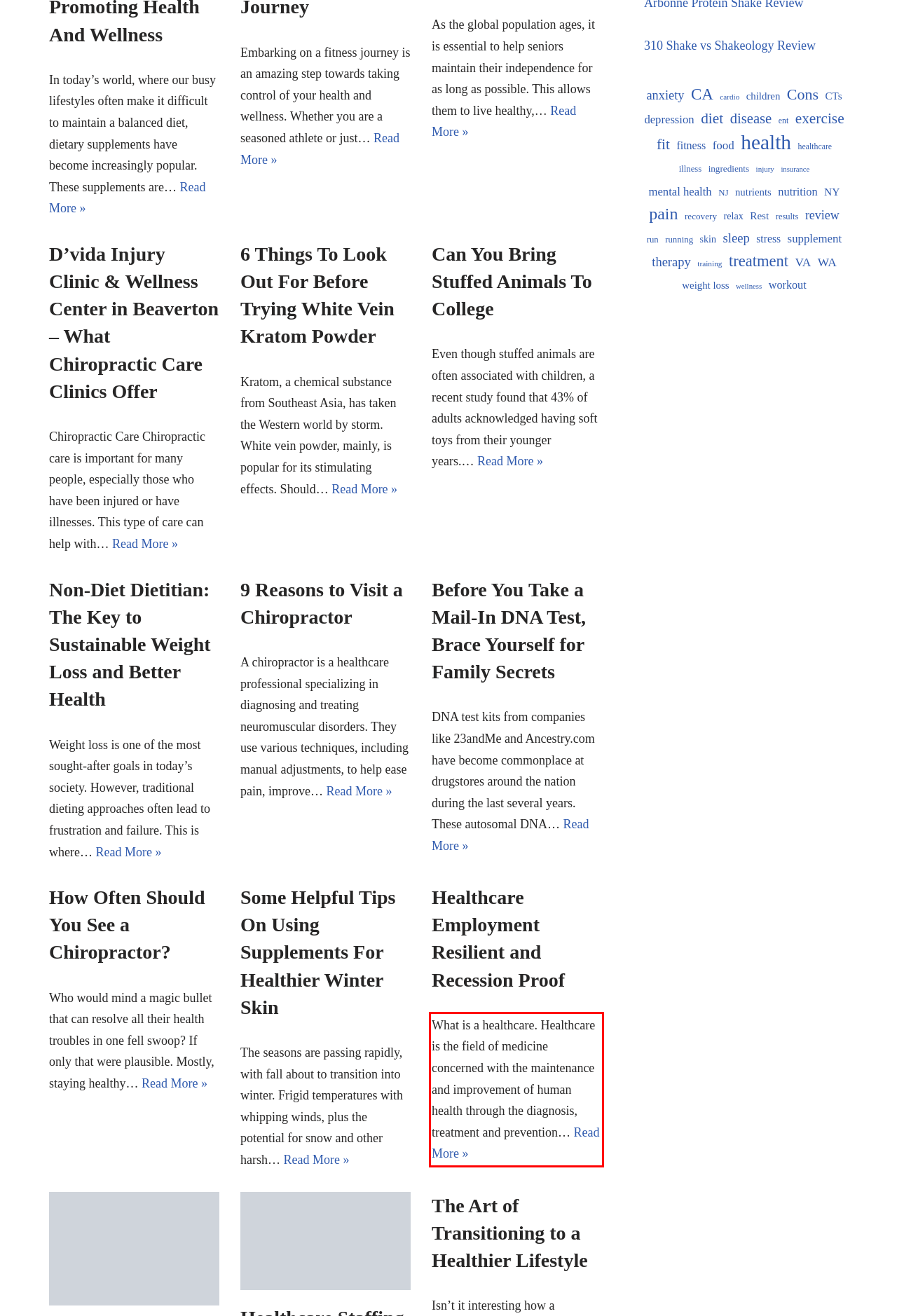Look at the screenshot of the webpage, locate the red rectangle bounding box, and generate the text content that it contains.

What is a healthcare. Healthcare is the field of medicine concerned with the maintenance and improvement of human health through the diagnosis, treatment and prevention… Read More » Healthcare Employment Resilient and Recession Proof